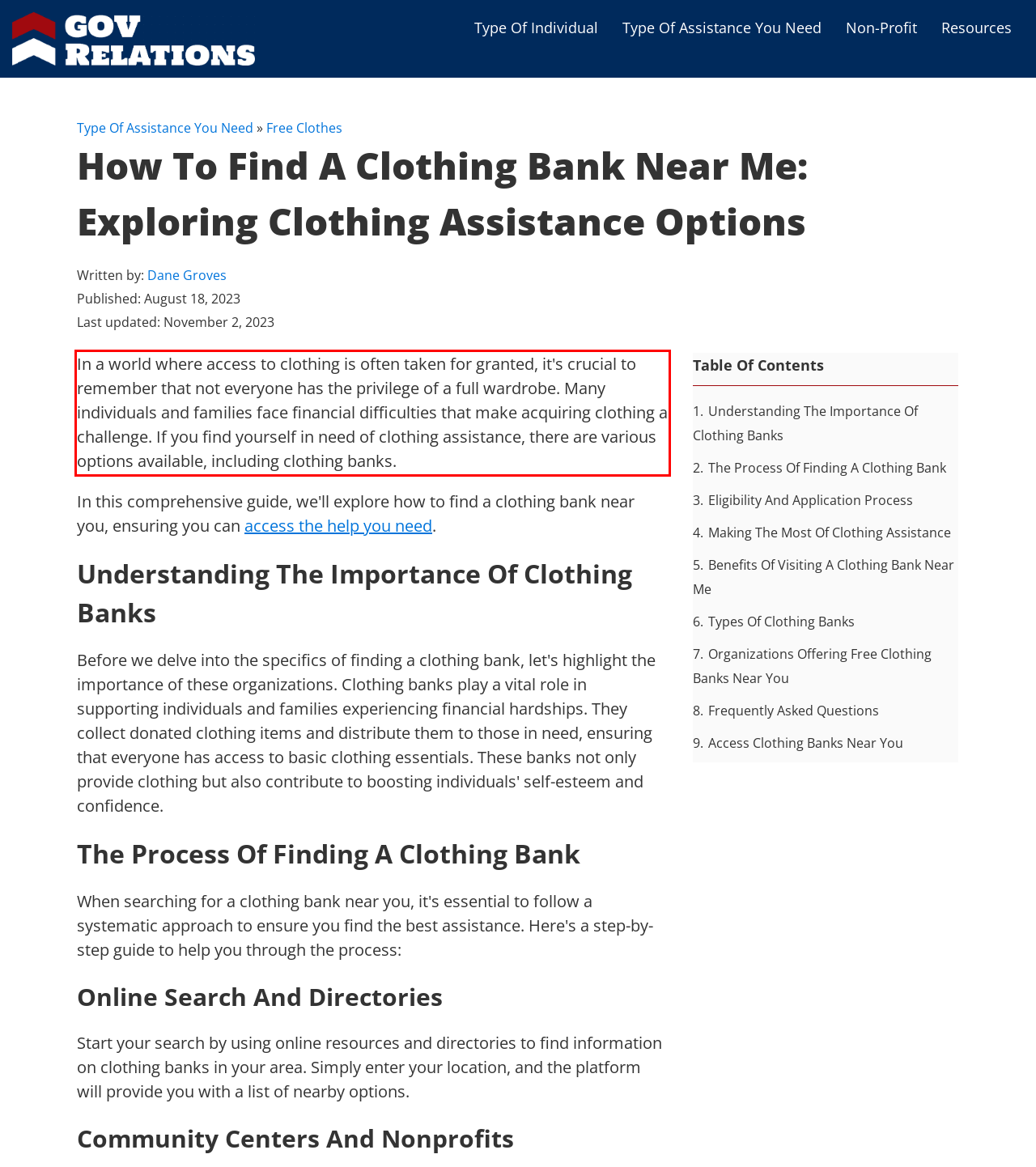You are provided with a screenshot of a webpage that includes a UI element enclosed in a red rectangle. Extract the text content inside this red rectangle.

In a world where access to clothing is often taken for granted, it's crucial to remember that not everyone has the privilege of a full wardrobe. Many individuals and families face financial difficulties that make acquiring clothing a challenge. If you find yourself in need of clothing assistance, there are various options available, including clothing banks.